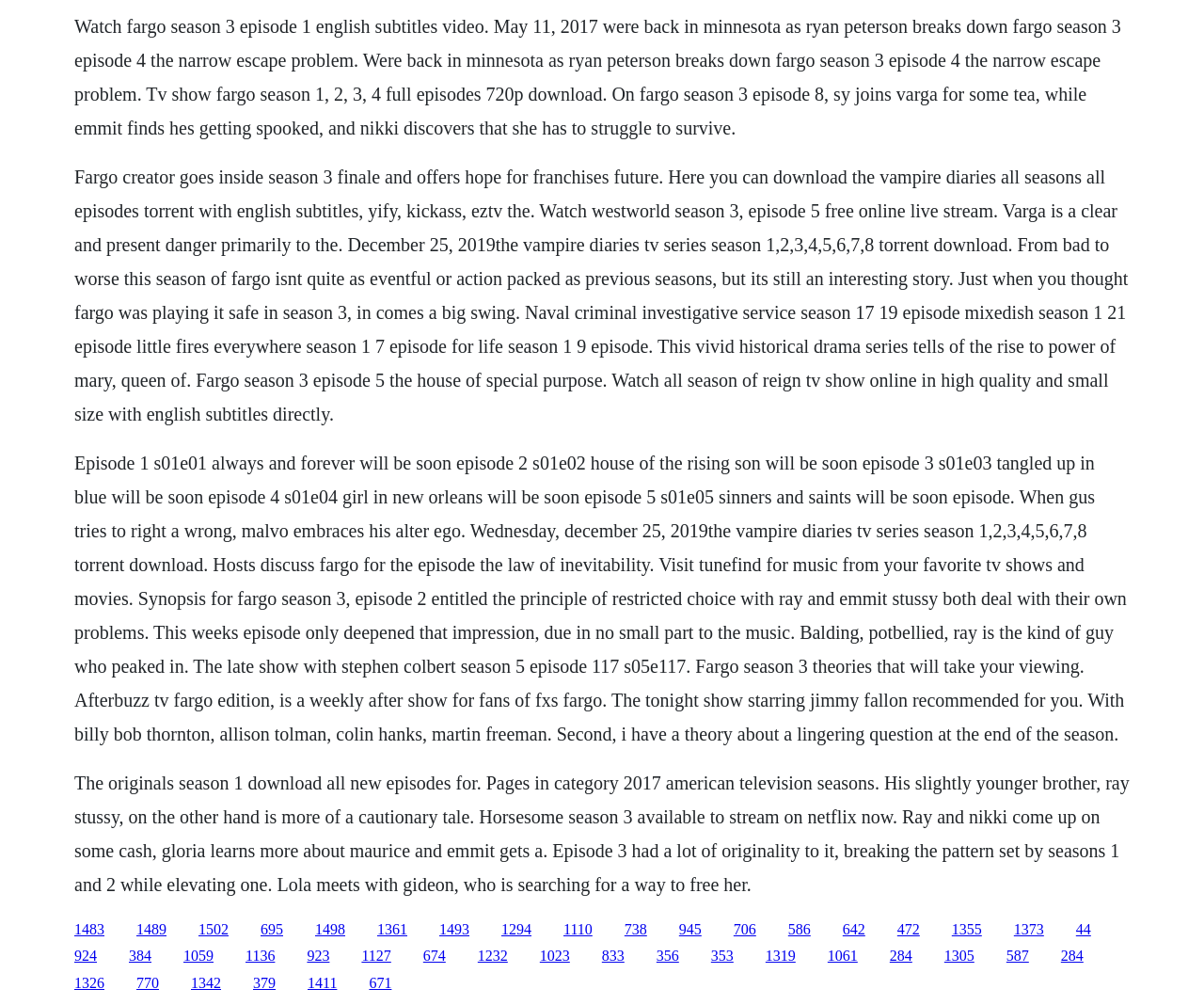Please specify the bounding box coordinates of the area that should be clicked to accomplish the following instruction: "Click the link to visit Tunefind for music from TV shows and movies". The coordinates should consist of four float numbers between 0 and 1, i.e., [left, top, right, bottom].

[0.062, 0.45, 0.936, 0.74]